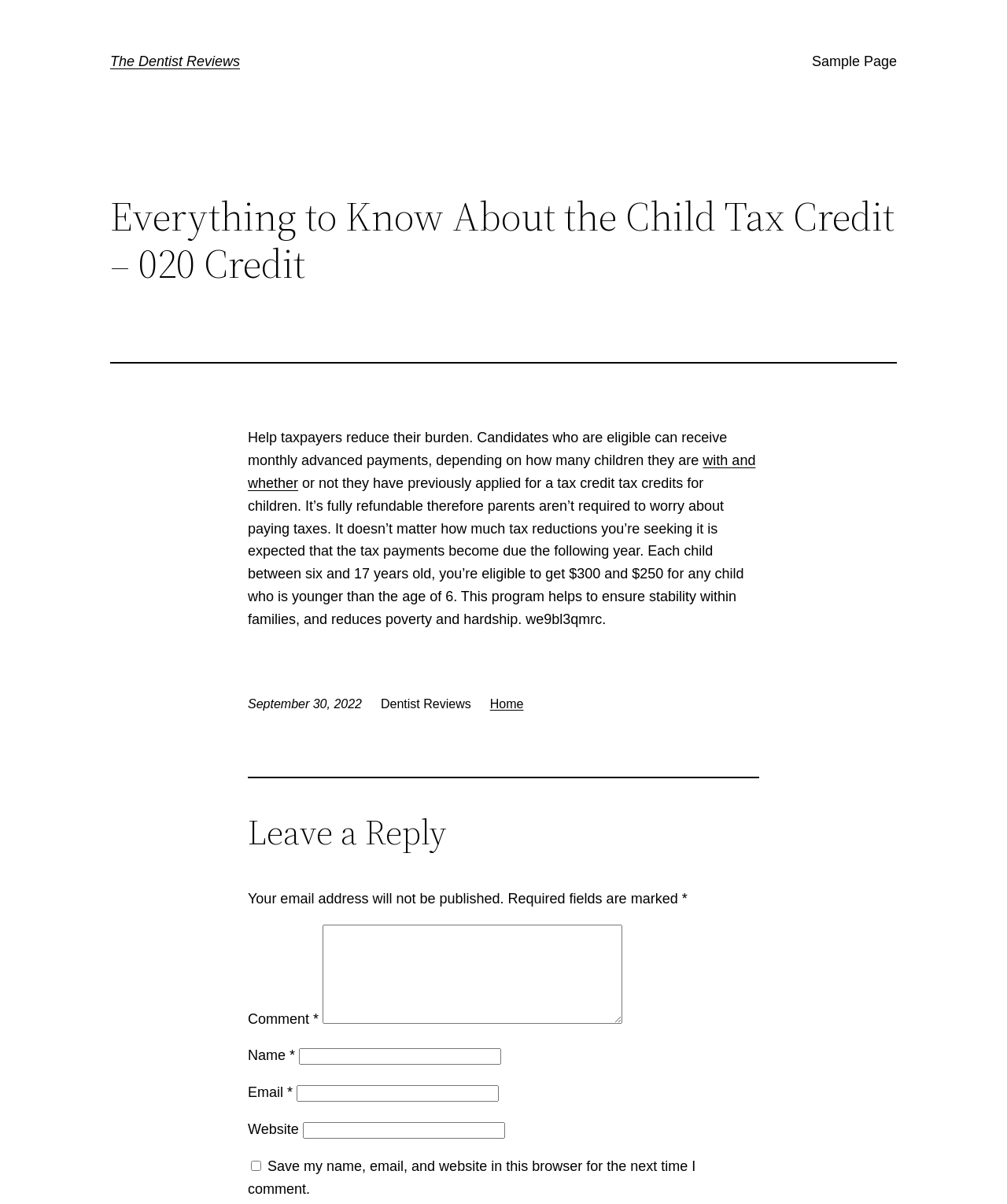What is the status of the 'Save my name, email, and website' checkbox? Analyze the screenshot and reply with just one word or a short phrase.

Unchecked